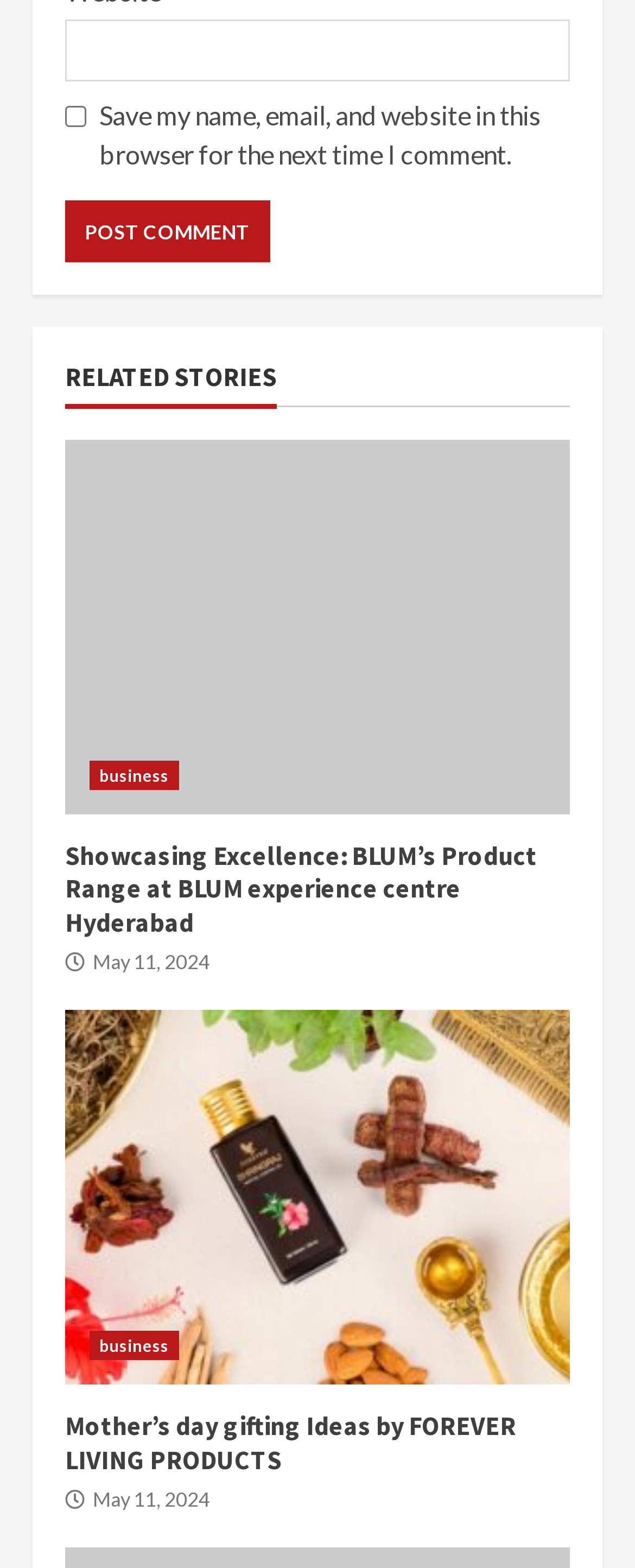Please identify the bounding box coordinates of where to click in order to follow the instruction: "Enter website name".

[0.103, 0.013, 0.897, 0.052]